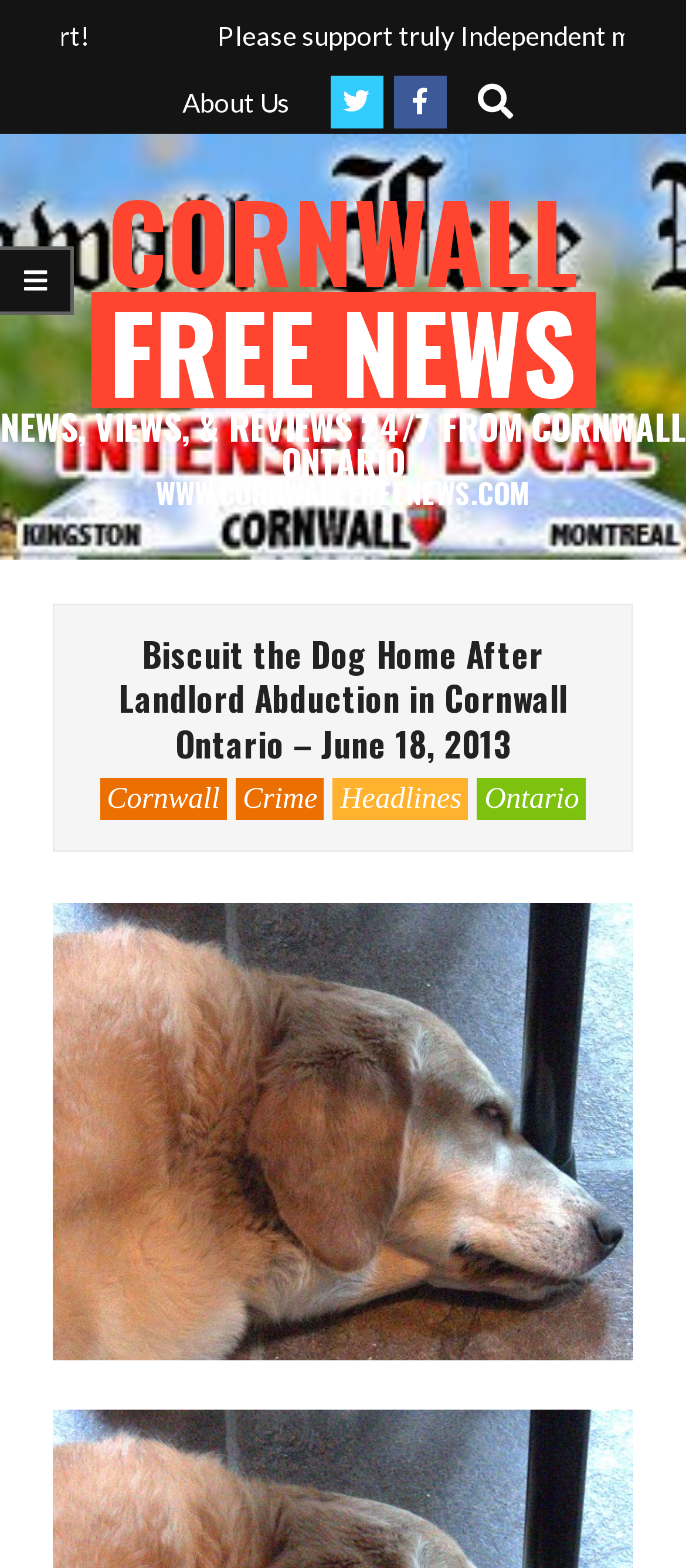Provide a single word or phrase answer to the question: 
What is the location related to the news article?

Cornwall, Ontario